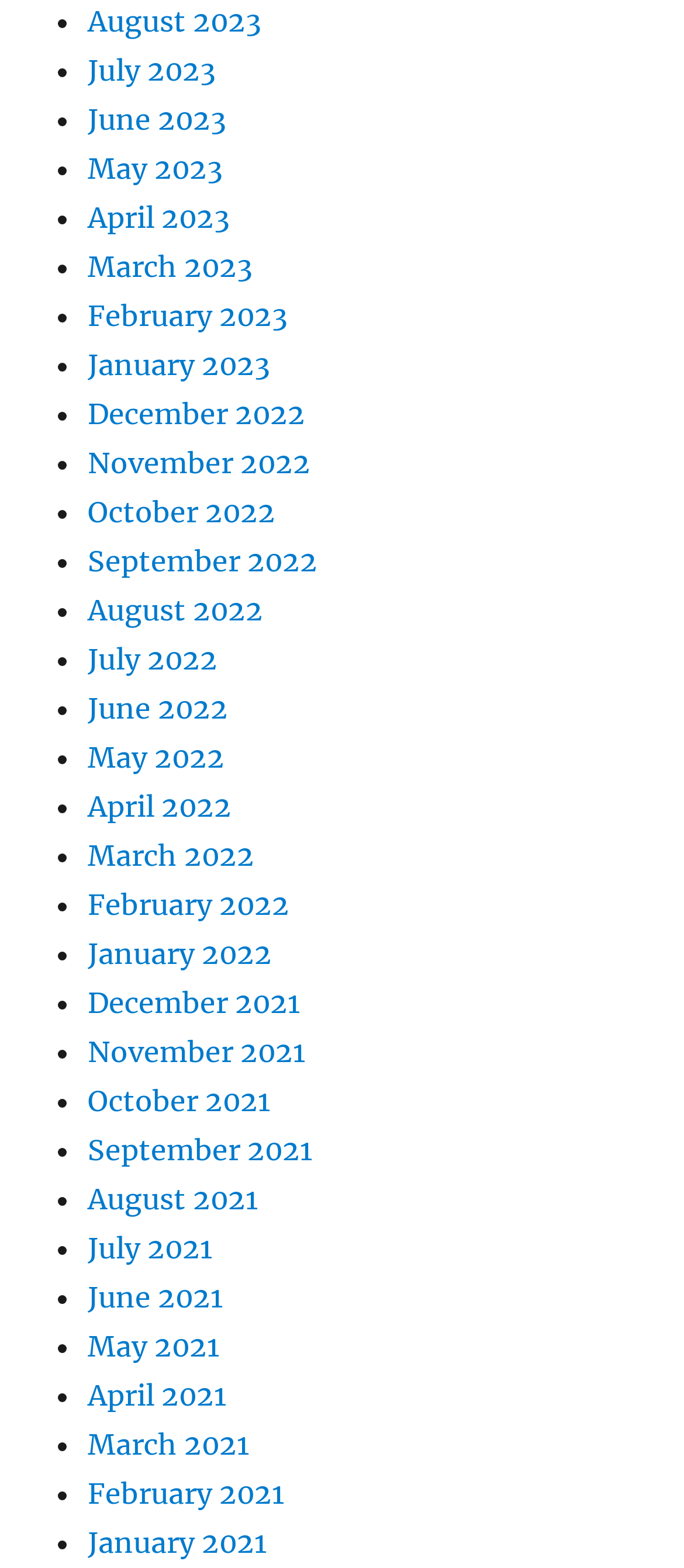Using the given element description, provide the bounding box coordinates (top-left x, top-left y, bottom-right x, bottom-right y) for the corresponding UI element in the screenshot: March 2023

[0.128, 0.159, 0.369, 0.181]